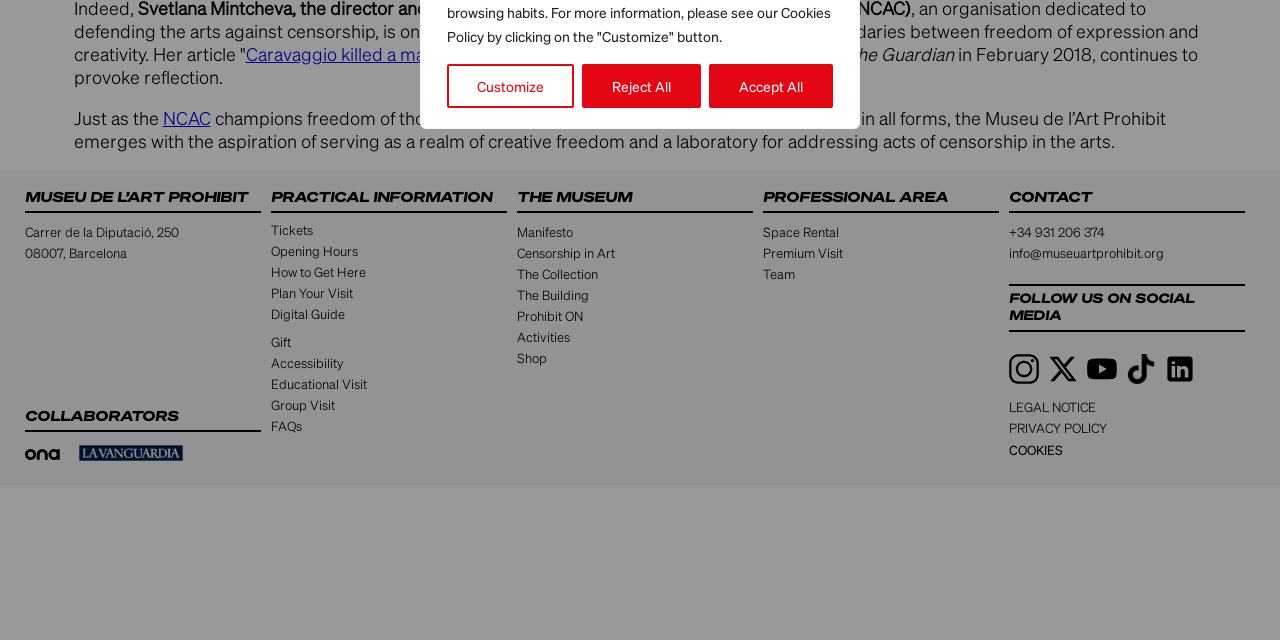Given the description of a UI element: "Plan Your Visit", identify the bounding box coordinates of the matching element in the webpage screenshot.

[0.212, 0.439, 0.278, 0.472]